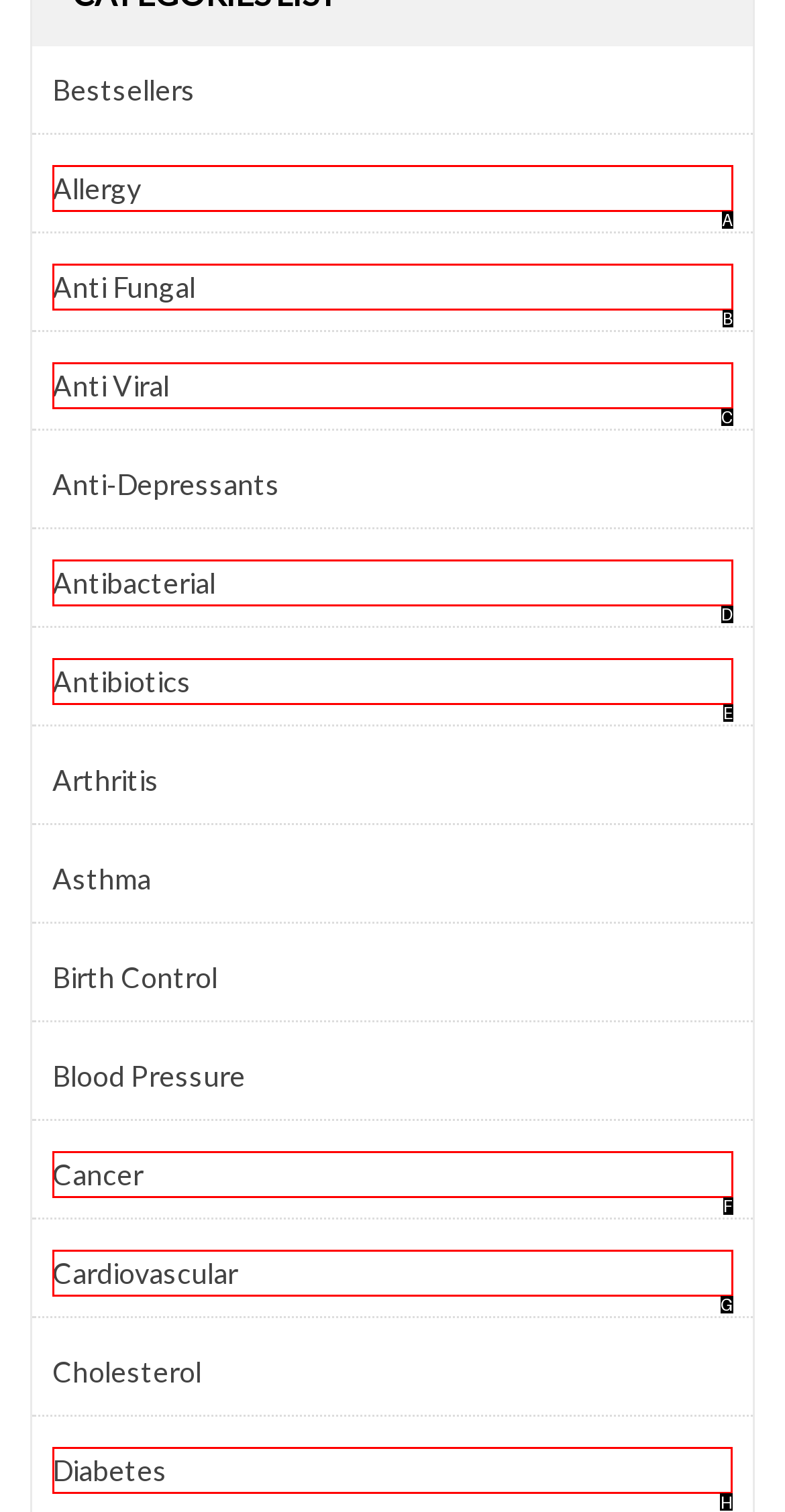Identify the letter of the UI element you need to select to accomplish the task: Explore Diabetes.
Respond with the option's letter from the given choices directly.

H